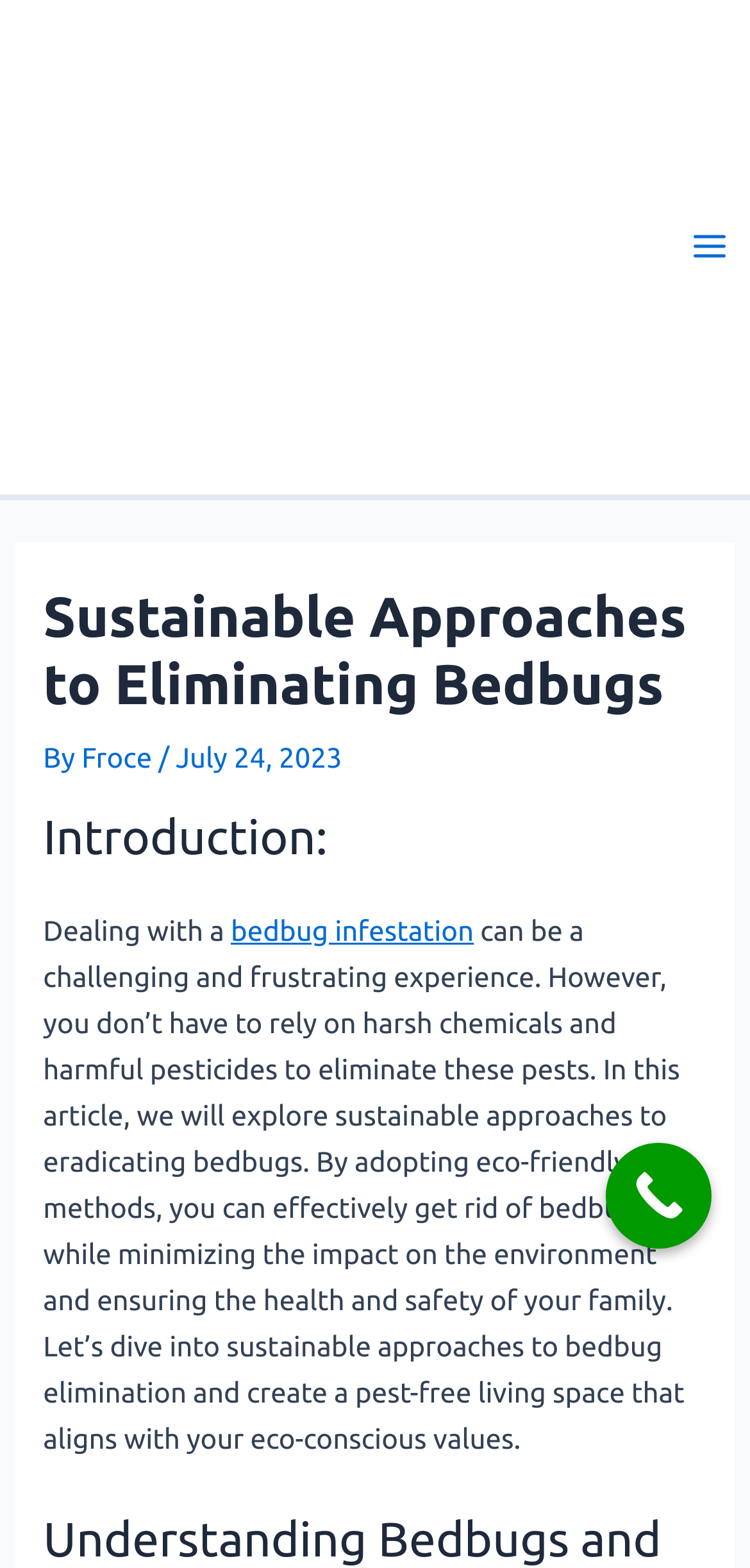What is the purpose of the 'Call Now Button'?
Based on the screenshot, give a detailed explanation to answer the question.

The 'Call Now Button' is likely a call-to-action element that allows users to contact the pest control company, Arlington Pest Control, to inquire about their services or schedule an appointment.